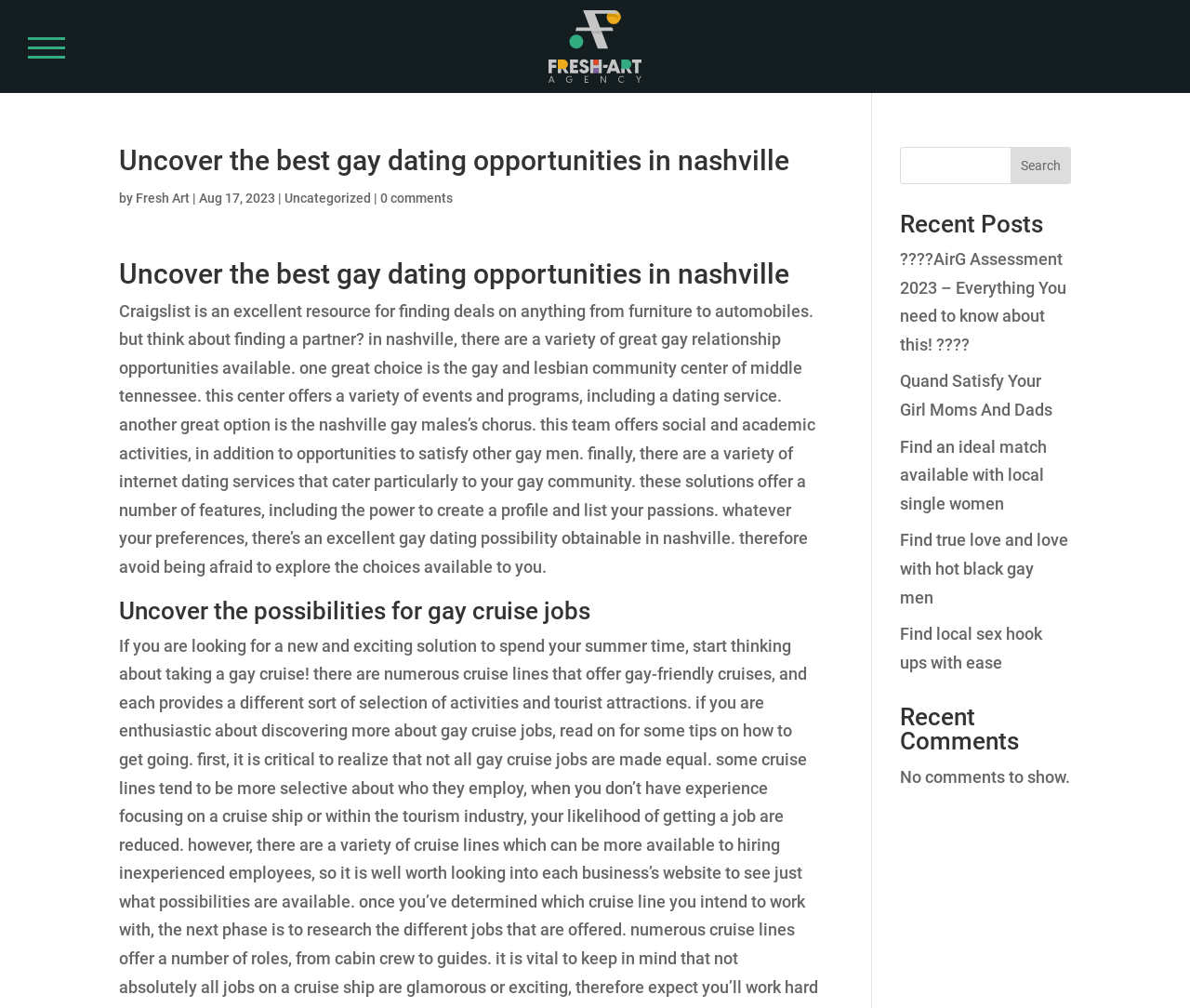What is the purpose of the search box on the webpage?
Use the image to give a comprehensive and detailed response to the question.

The search box is located at the top right corner of the webpage, and it has a button labeled 'Search', which suggests that the purpose of the search box is to allow users to search for content on the website.